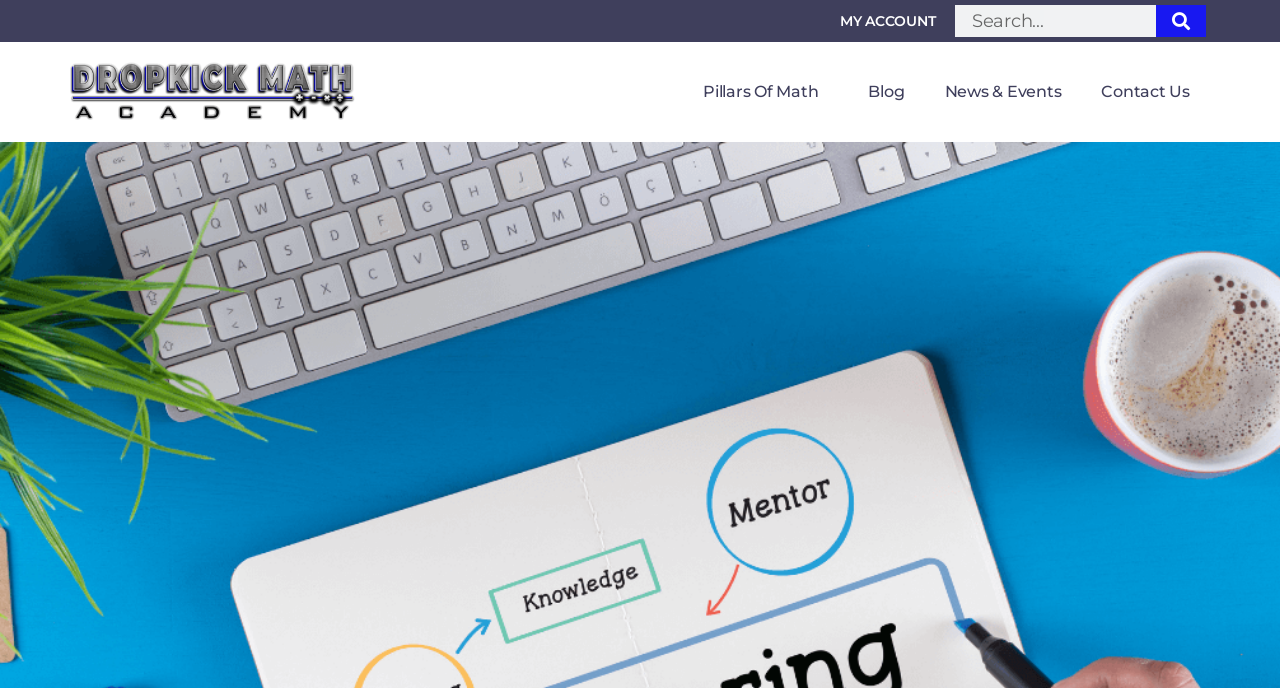Using the image as a reference, answer the following question in as much detail as possible:
How many main navigation links are there?

I counted the number of main navigation links by examining the links with distinct text content, excluding the 'MY ACCOUNT' link. There are four main navigation links: 'Pillars Of Math', 'Blog', 'News & Events', and 'Contact Us'.